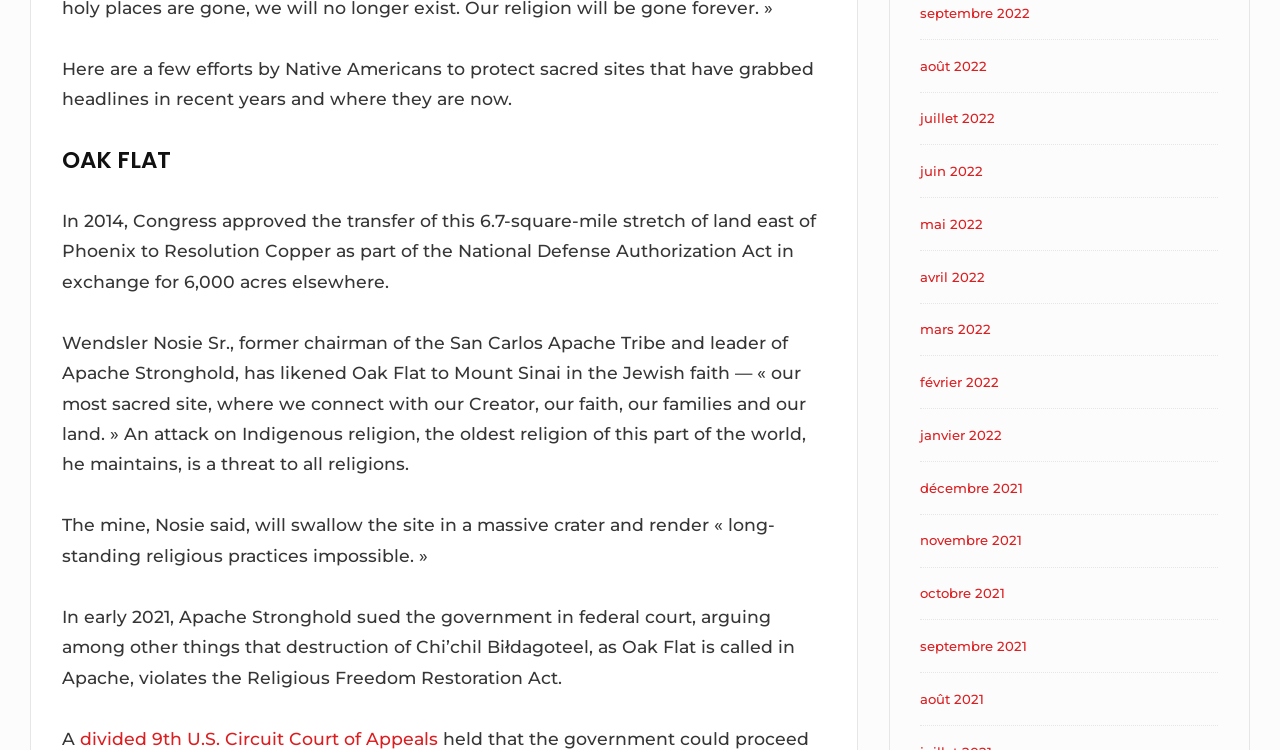What is the name of the court that divided in 2021?
Please provide a single word or phrase as the answer based on the screenshot.

9th U.S. Circuit Court of Appeals